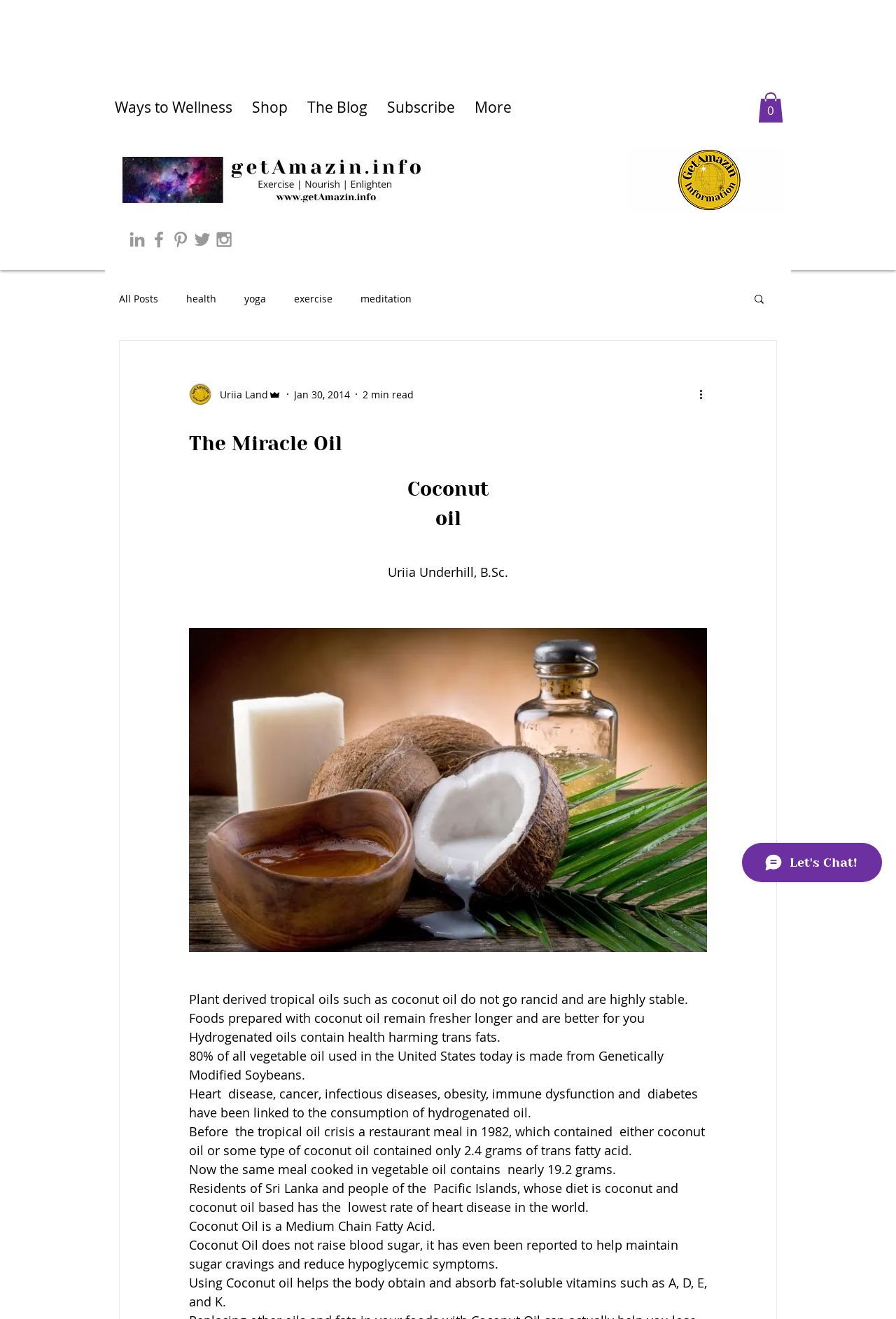Extract the primary header of the webpage and generate its text.

The Miracle Oil